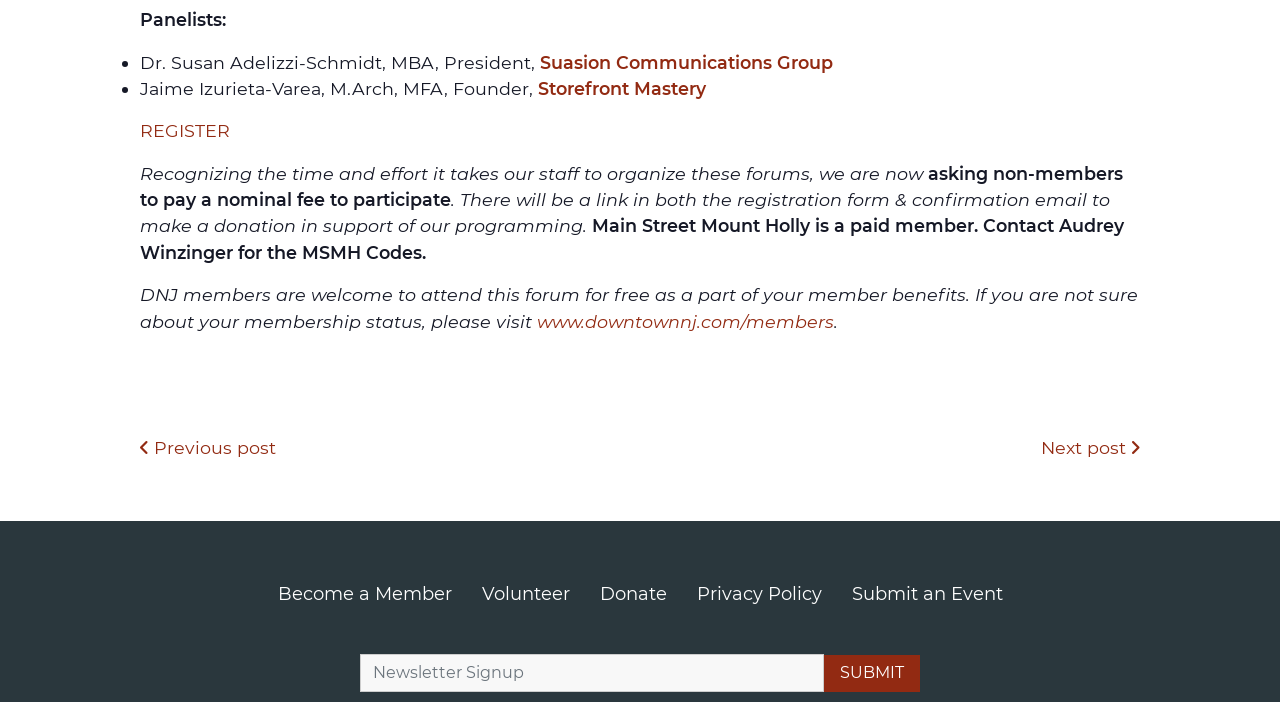Using the given description, provide the bounding box coordinates formatted as (top-left x, top-left y, bottom-right x, bottom-right y), with all values being floating point numbers between 0 and 1. Description: alt="logo"

None